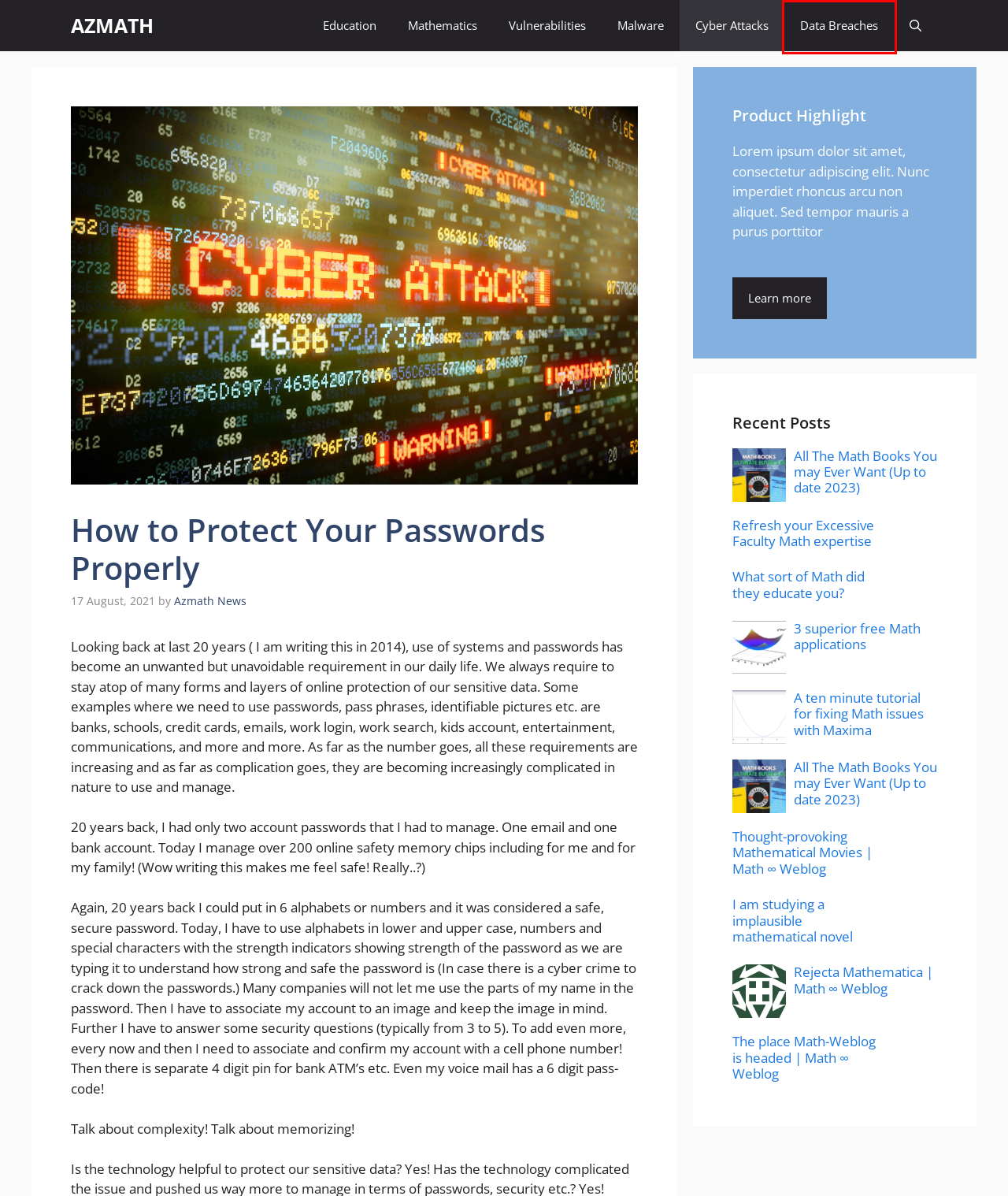Examine the screenshot of the webpage, noting the red bounding box around a UI element. Pick the webpage description that best matches the new page after the element in the red bounding box is clicked. Here are the candidates:
A. Data Breaches – AZMATH
B. Refresh your Excessive Faculty Math expertise – AZMATH
C. 3 superior free Math applications – AZMATH
D. Vulnerabilities – AZMATH
E. Cyber Attacks – AZMATH
F. Malware – AZMATH
G. I am studying a implausible mathematical novel – AZMATH
H. Azmath News – AZMATH

A